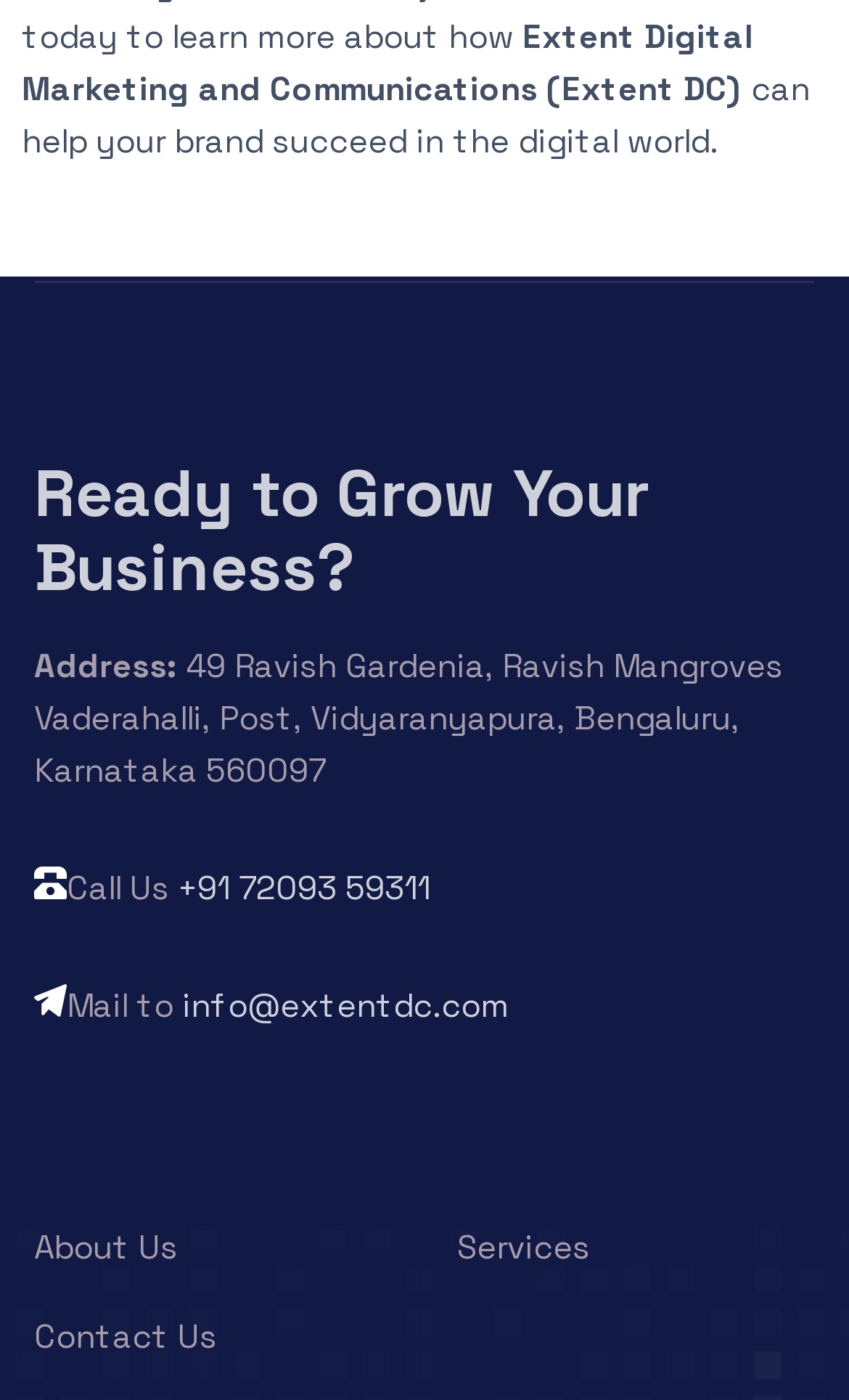Using the elements shown in the image, answer the question comprehensively: What is the company name?

The company name is obtained from the StaticText element with the text 'Extent Digital Marketing and Communications (Extent DC)' at the top of the webpage.